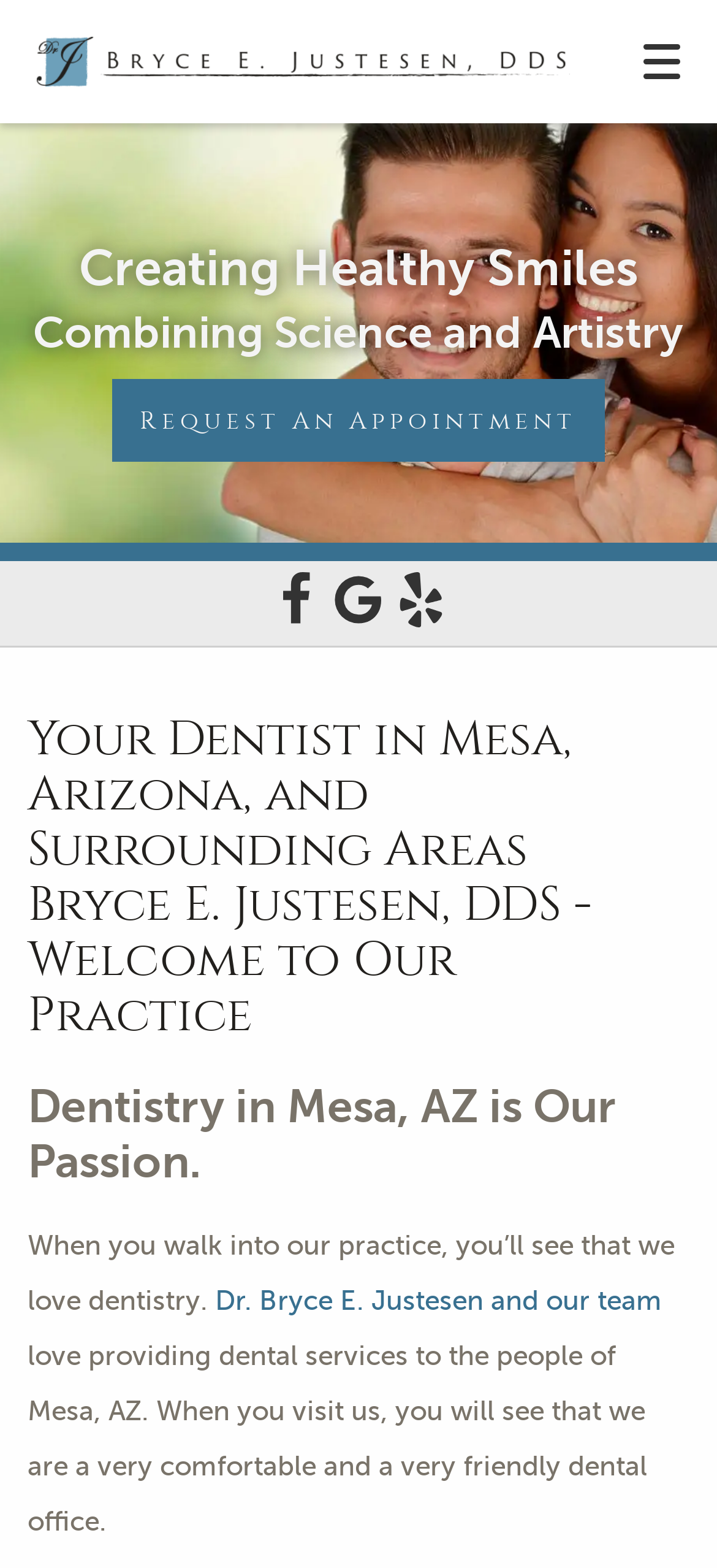Determine the bounding box coordinates of the clickable area required to perform the following instruction: "Visit our Facebook page". The coordinates should be represented as four float numbers between 0 and 1: [left, top, right, bottom].

[0.374, 0.385, 0.451, 0.404]